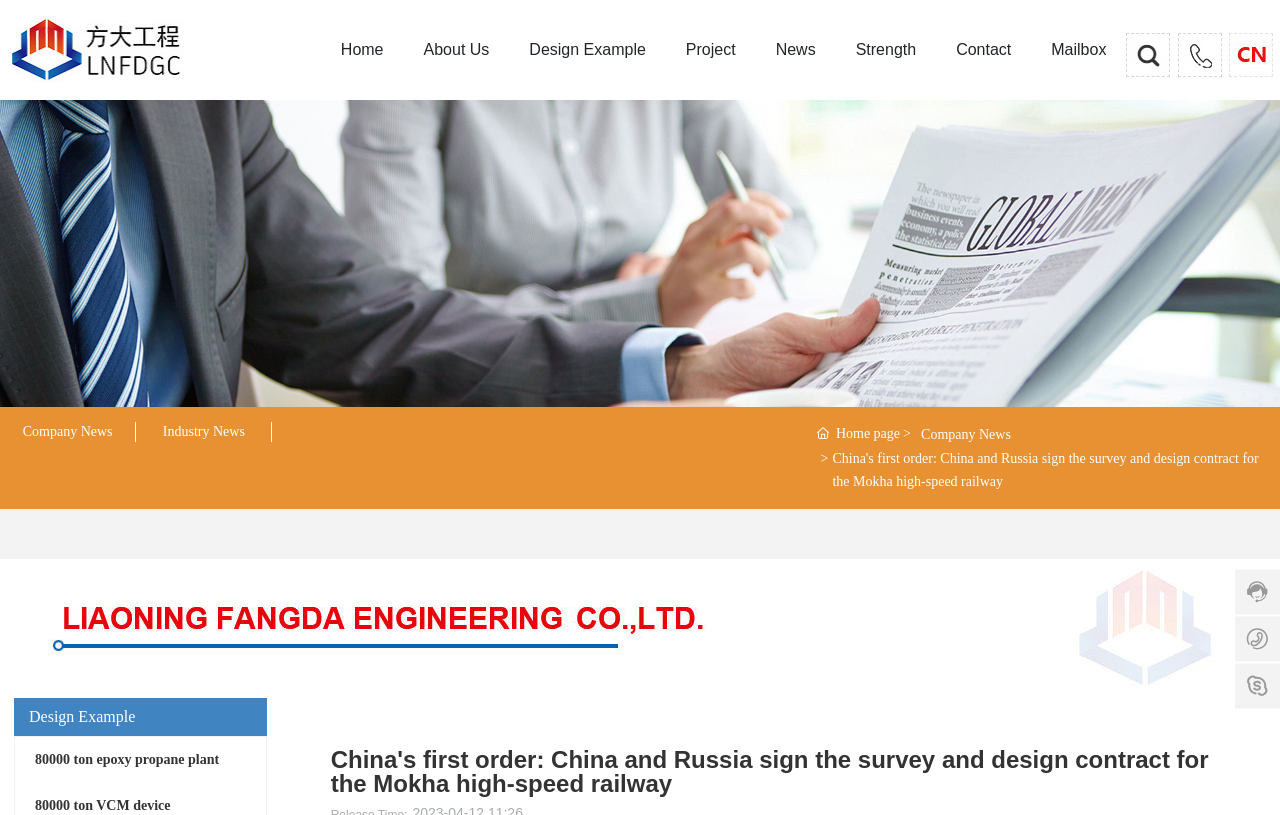Find the bounding box coordinates of the area that needs to be clicked in order to achieve the following instruction: "Read the article about UWCL in numbers: Wolfsburg vs Paris FC". The coordinates should be specified as four float numbers between 0 and 1, i.e., [left, top, right, bottom].

None